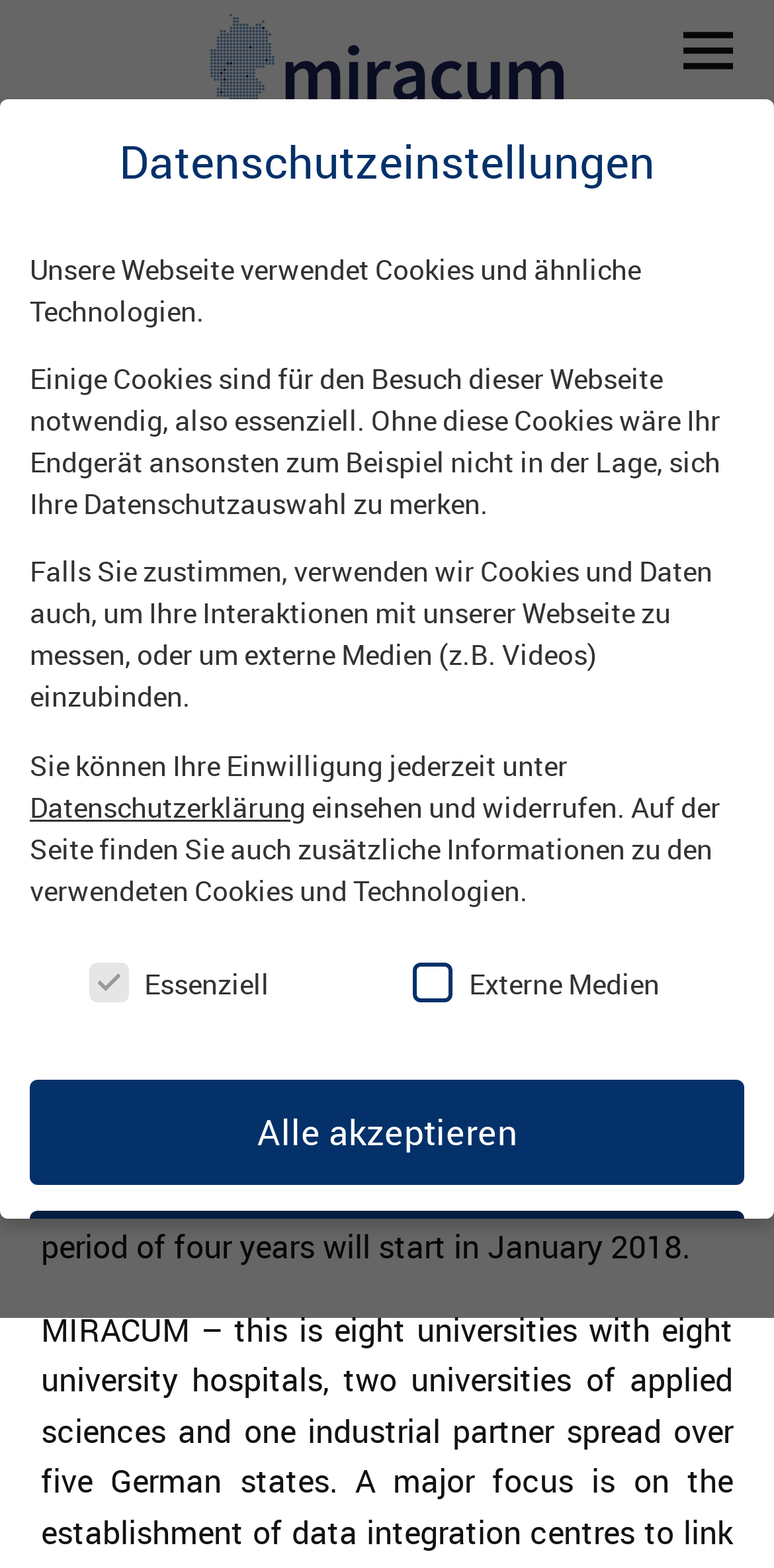Provide a short, one-word or phrase answer to the question below:
What is the purpose of the MIRACUM consortium?

Establishing data integration centres